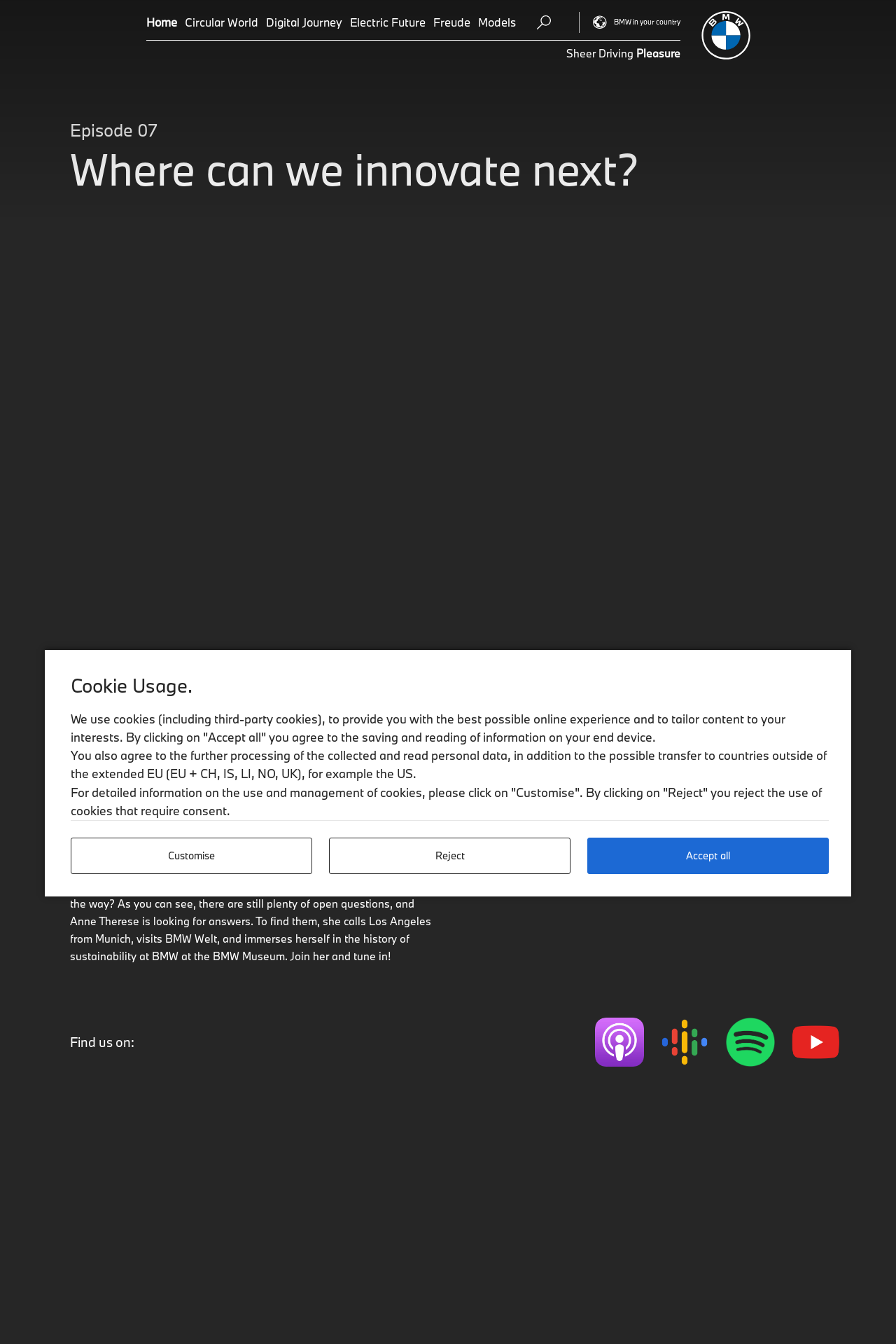Pinpoint the bounding box coordinates of the element that must be clicked to accomplish the following instruction: "Click on the Circular World link". The coordinates should be in the format of four float numbers between 0 and 1, i.e., [left, top, right, bottom].

[0.206, 0.0, 0.288, 0.033]